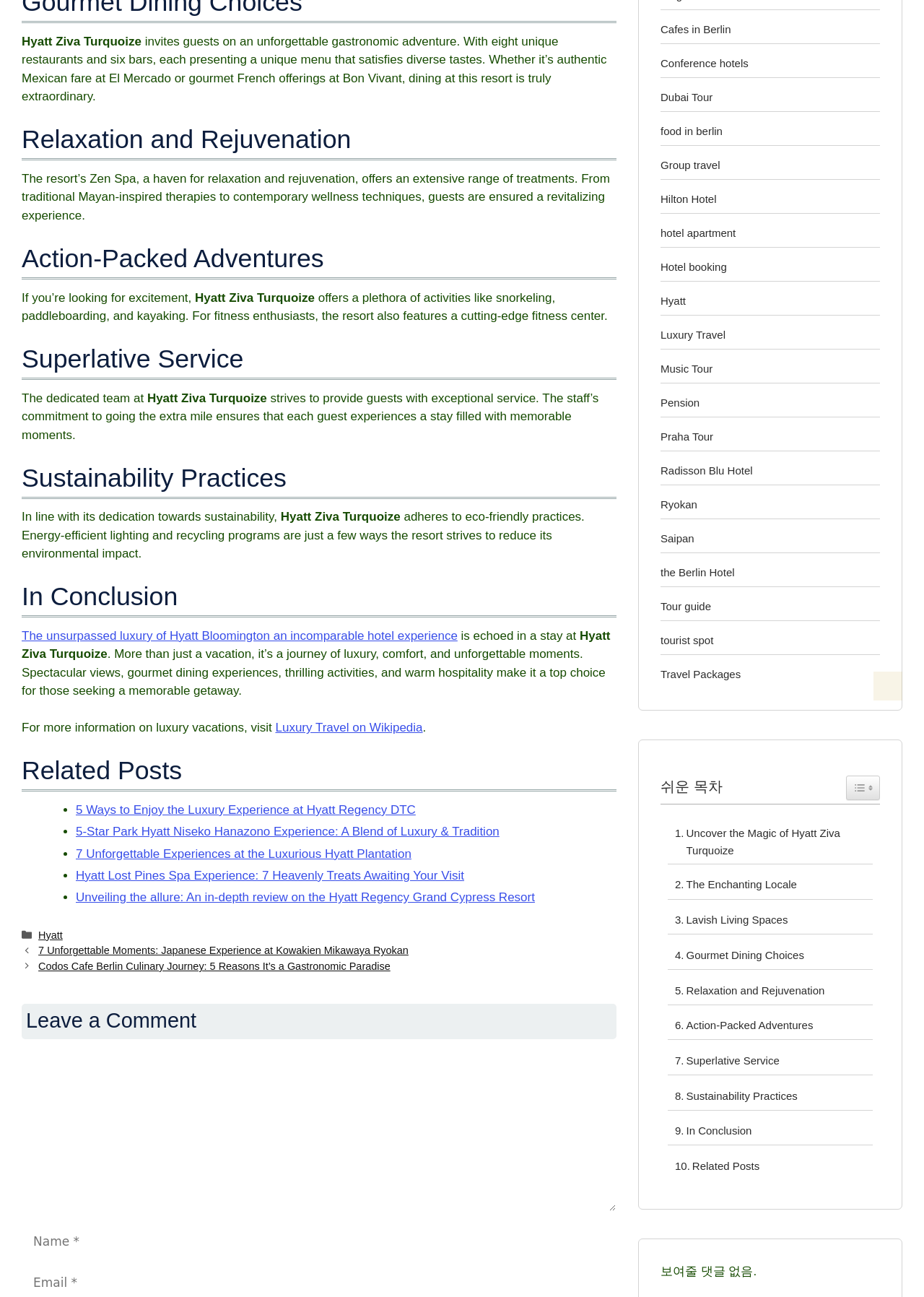How many restaurants are mentioned in the webpage?
Please interpret the details in the image and answer the question thoroughly.

The webpage mentions that the resort has 'eight unique restaurants', which suggests that there are eight different dining options available.